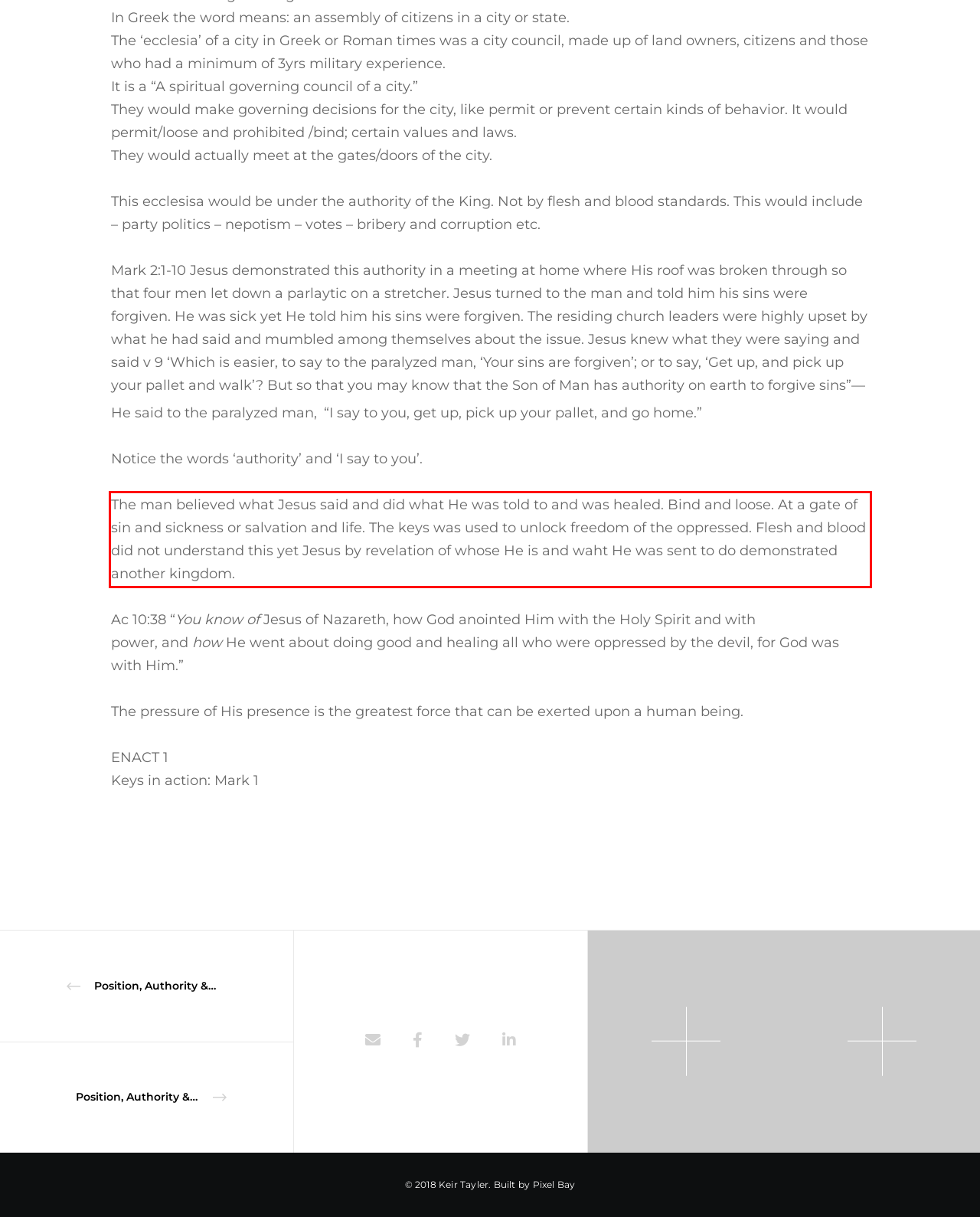You are looking at a screenshot of a webpage with a red rectangle bounding box. Use OCR to identify and extract the text content found inside this red bounding box.

The man believed what Jesus said and did what He was told to and was healed. Bind and loose. At a gate of sin and sickness or salvation and life. The keys was used to unlock freedom of the oppressed. Flesh and blood did not understand this yet Jesus by revelation of whose He is and waht He was sent to do demonstrated another kingdom.